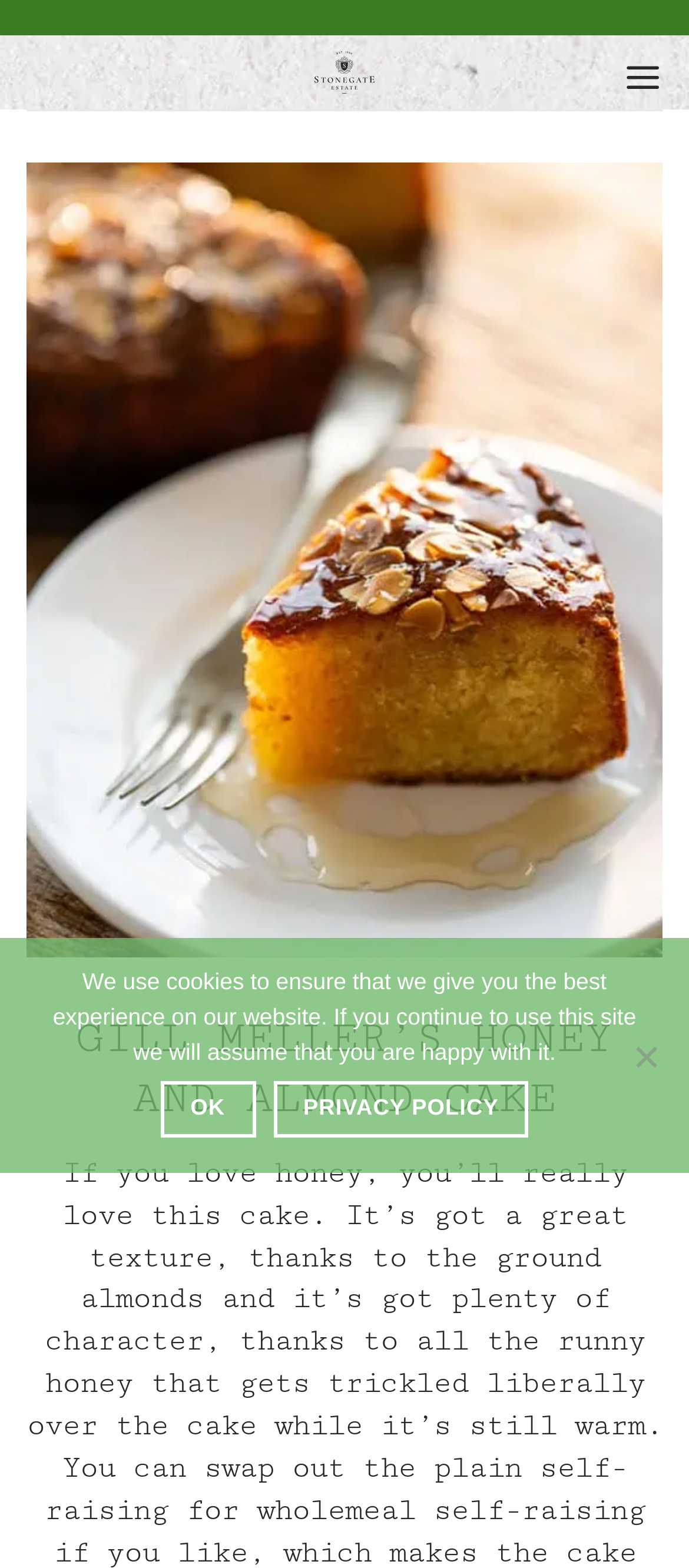Using a single word or phrase, answer the following question: 
What is the type of image displayed on the webpage?

Stonegate Estate logo